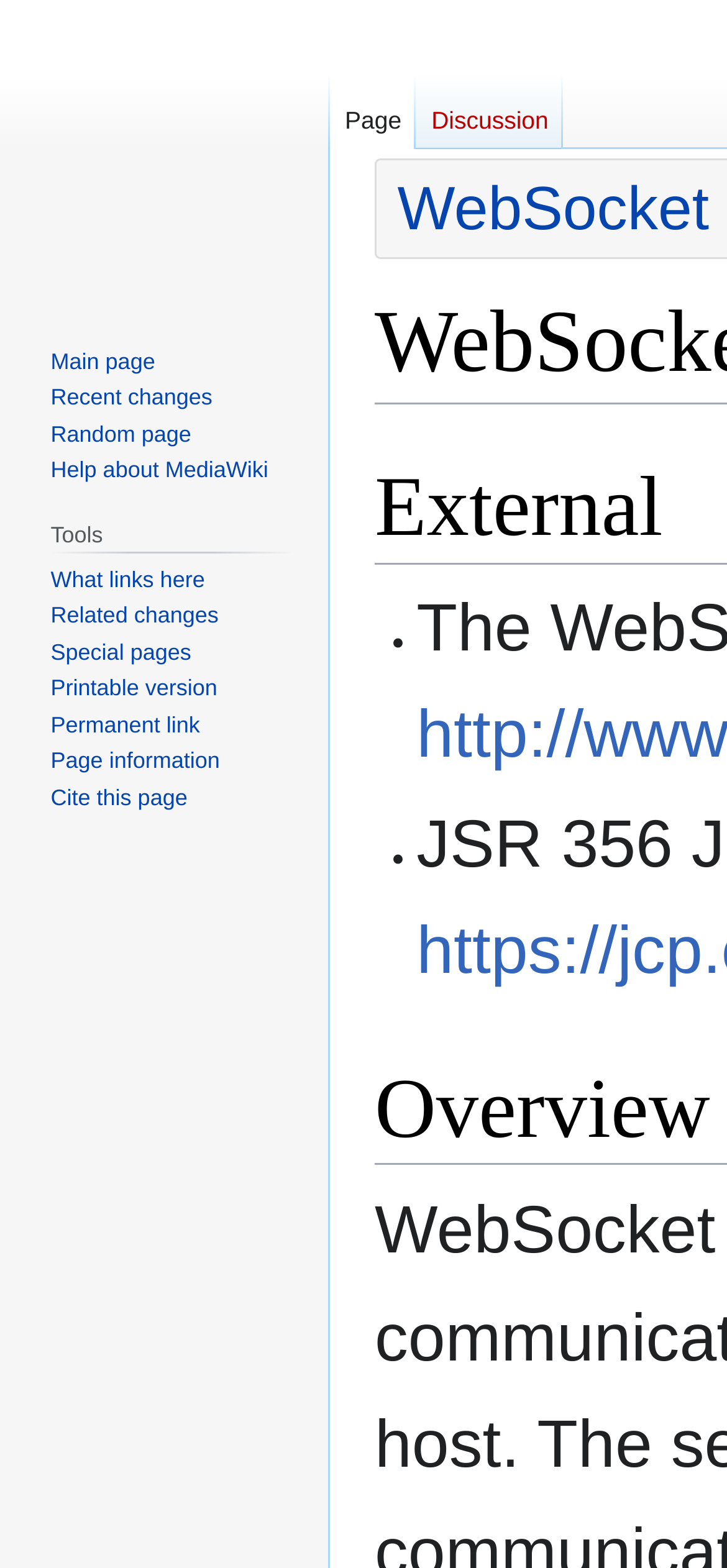Determine the bounding box coordinates for the clickable element to execute this instruction: "Visit the main page". Provide the coordinates as four float numbers between 0 and 1, i.e., [left, top, right, bottom].

[0.021, 0.0, 0.431, 0.19]